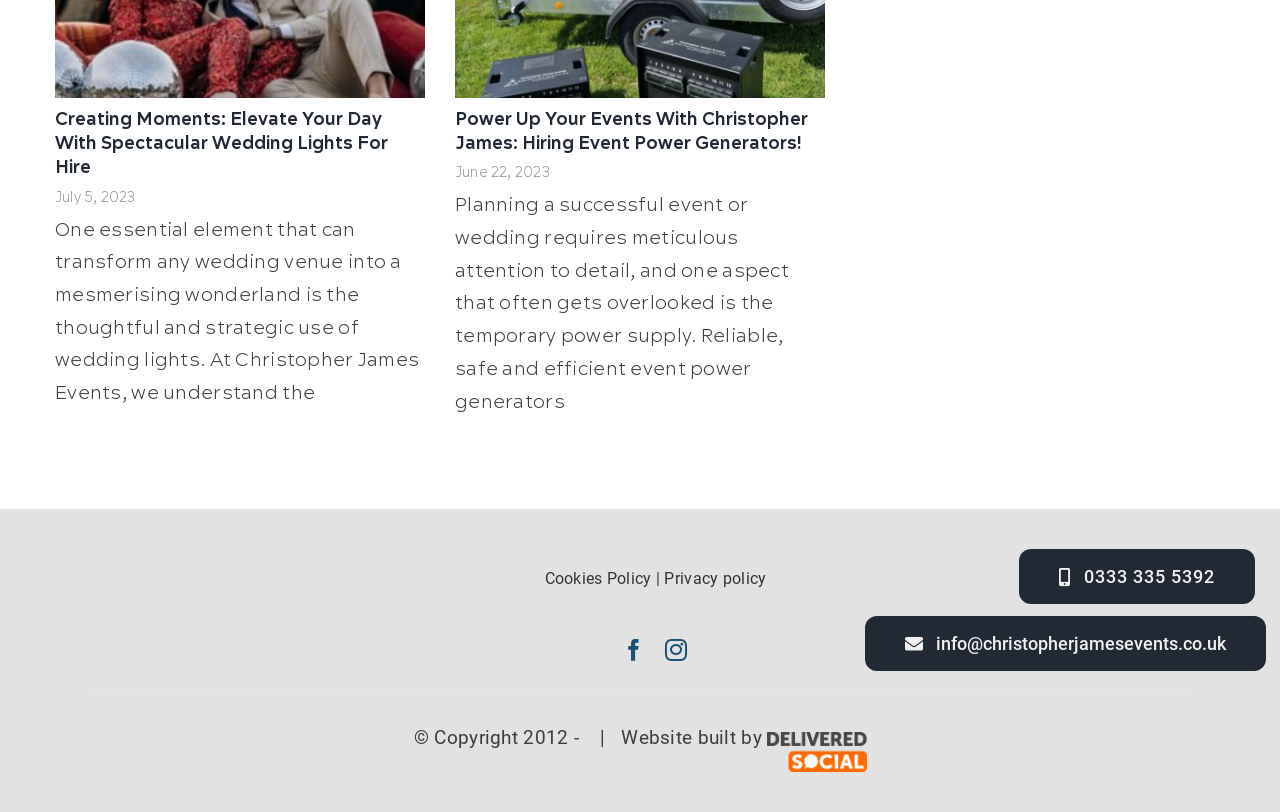Provide a single word or phrase answer to the question: 
What is the position of the image on the webpage?

Top-left